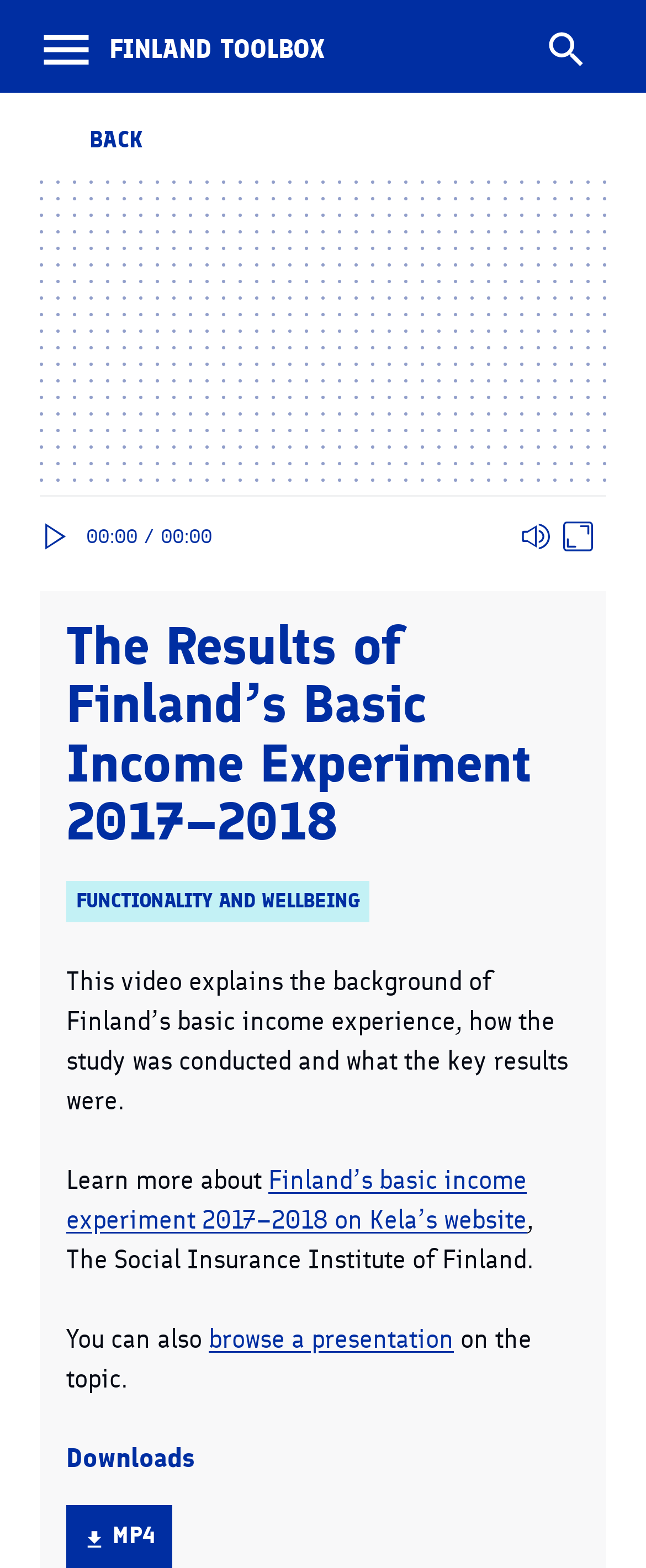Locate the bounding box coordinates of the region to be clicked to comply with the following instruction: "Open the menu". The coordinates must be four float numbers between 0 and 1, in the form [left, top, right, bottom].

[0.056, 0.013, 0.149, 0.051]